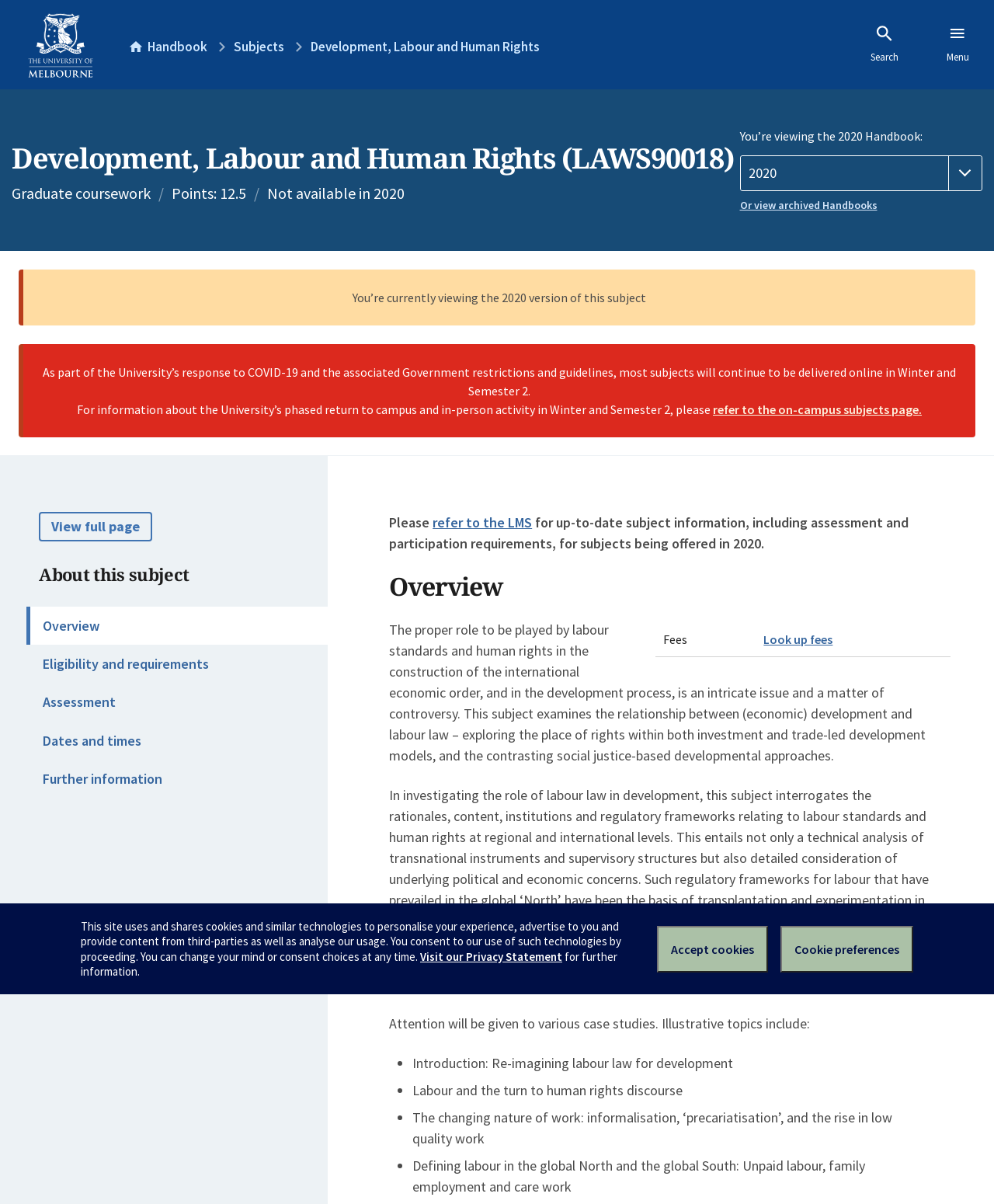Provide a short answer using a single word or phrase for the following question: 
What is the point value of the subject?

12.5